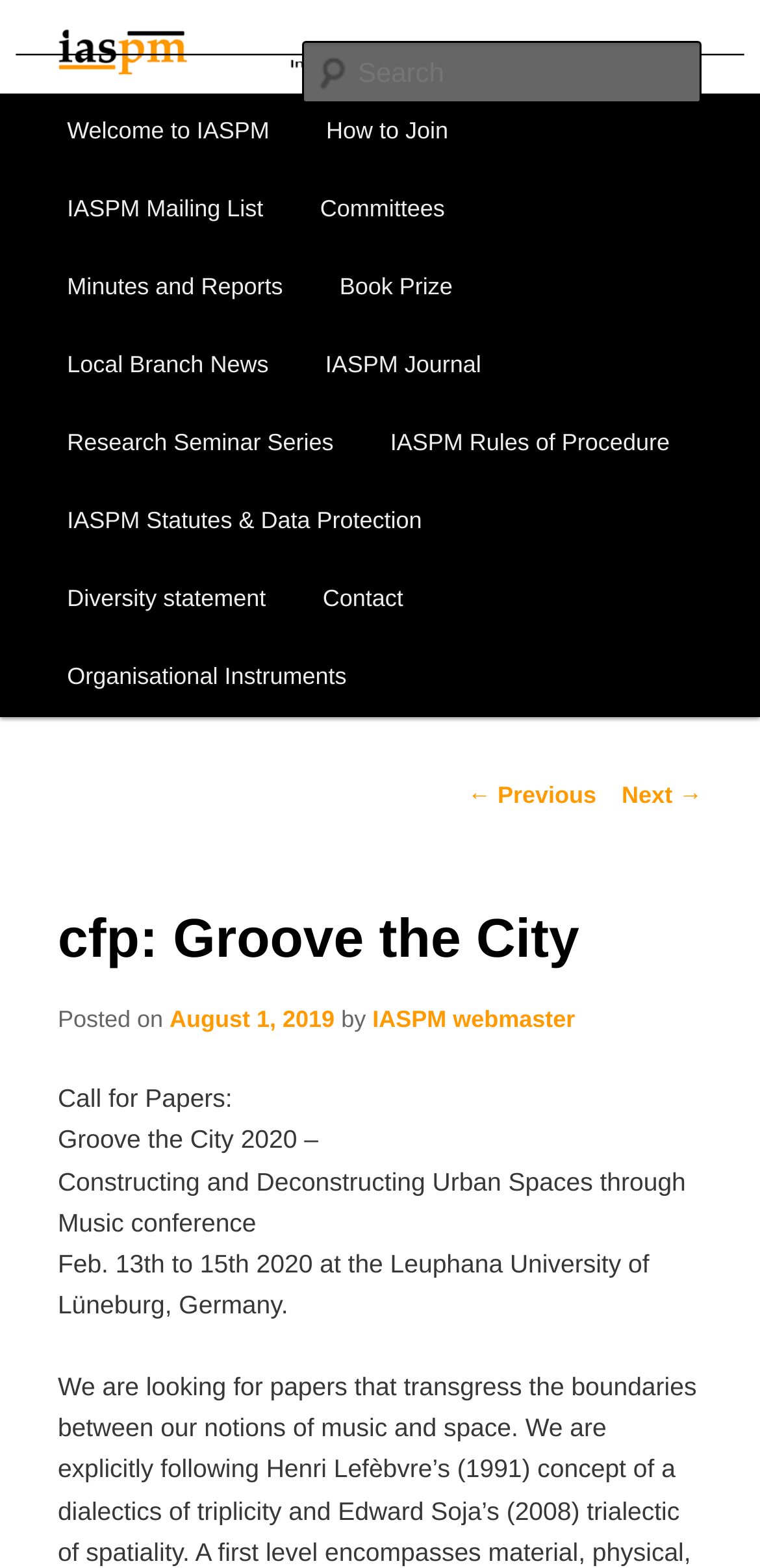What is the location of the conference?
From the details in the image, provide a complete and detailed answer to the question.

The location of the conference can be found in the static text element 'Feb. 13th to 15th 2020 at the Leuphana University of Lüneburg, Germany.' with bounding box coordinates [0.076, 0.796, 0.854, 0.841].